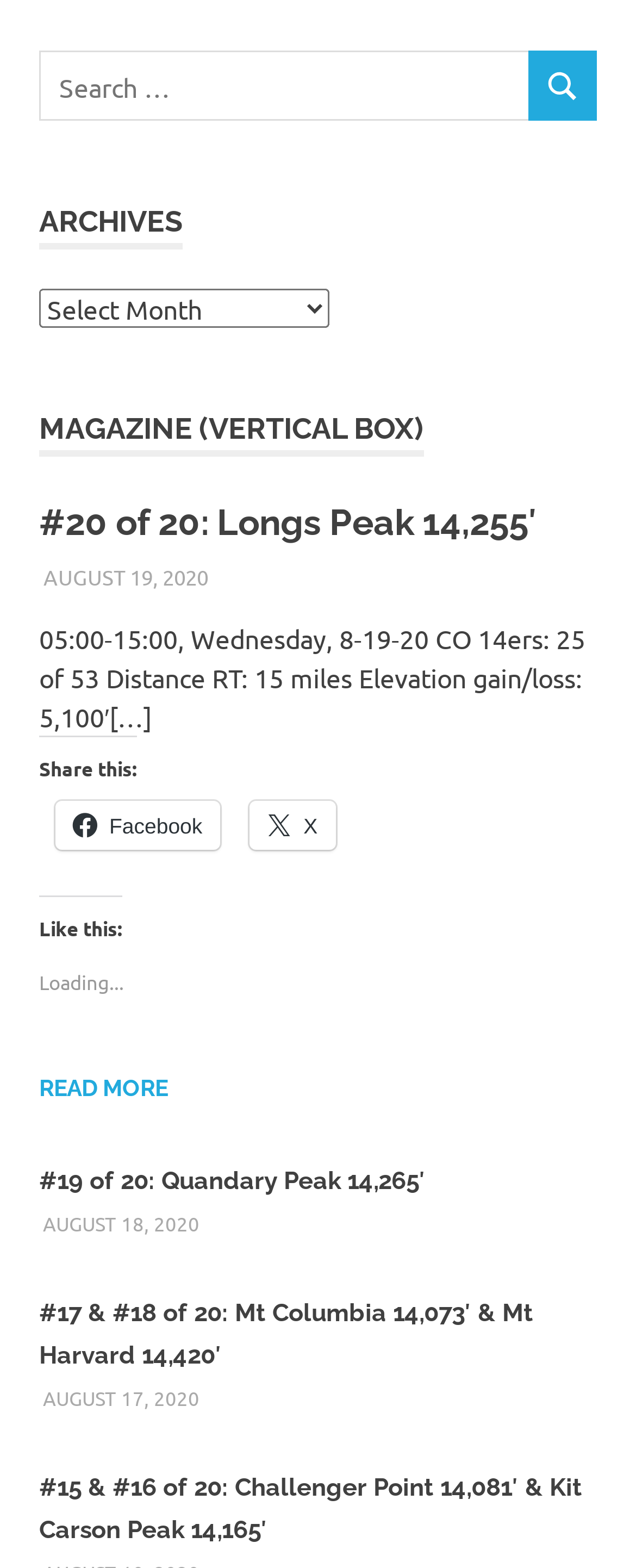Locate the coordinates of the bounding box for the clickable region that fulfills this instruction: "Read more about Longs Peak".

[0.062, 0.683, 0.264, 0.705]